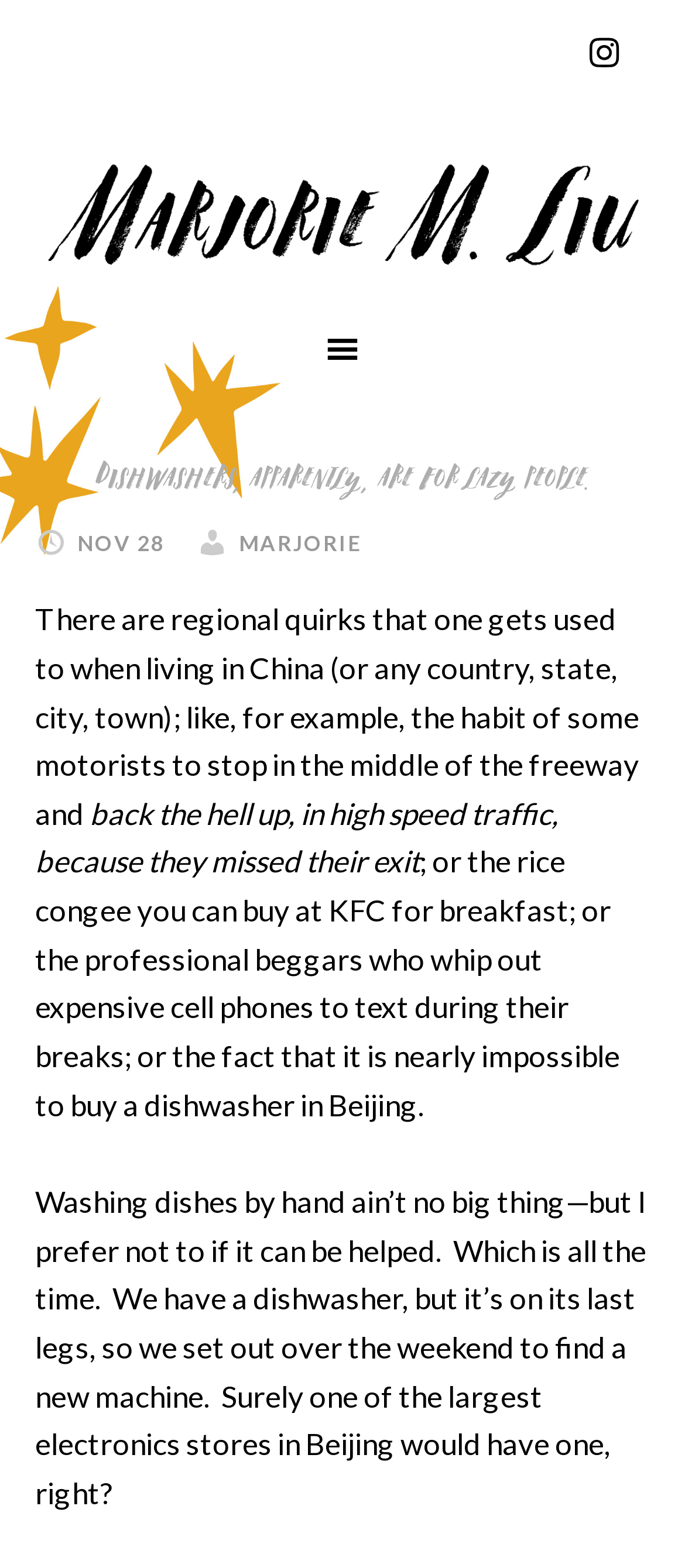What is the current state of the author's dishwasher?
Based on the visual details in the image, please answer the question thoroughly.

The author mentions that they have a dishwasher, but it's on its last legs, implying that it is old and no longer functioning well.